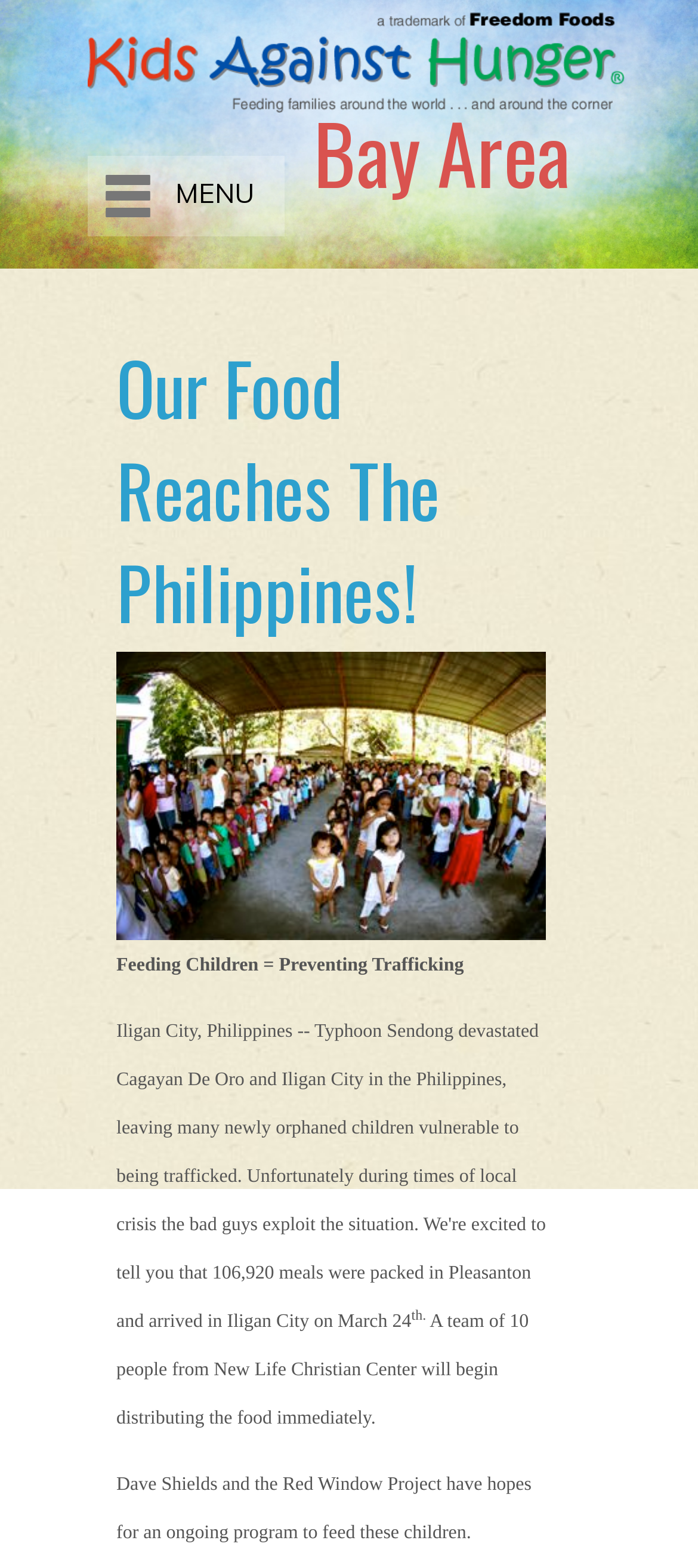Determine the bounding box coordinates for the UI element with the following description: "Menu". The coordinates should be four float numbers between 0 and 1, represented as [left, top, right, bottom].

[0.126, 0.099, 0.408, 0.151]